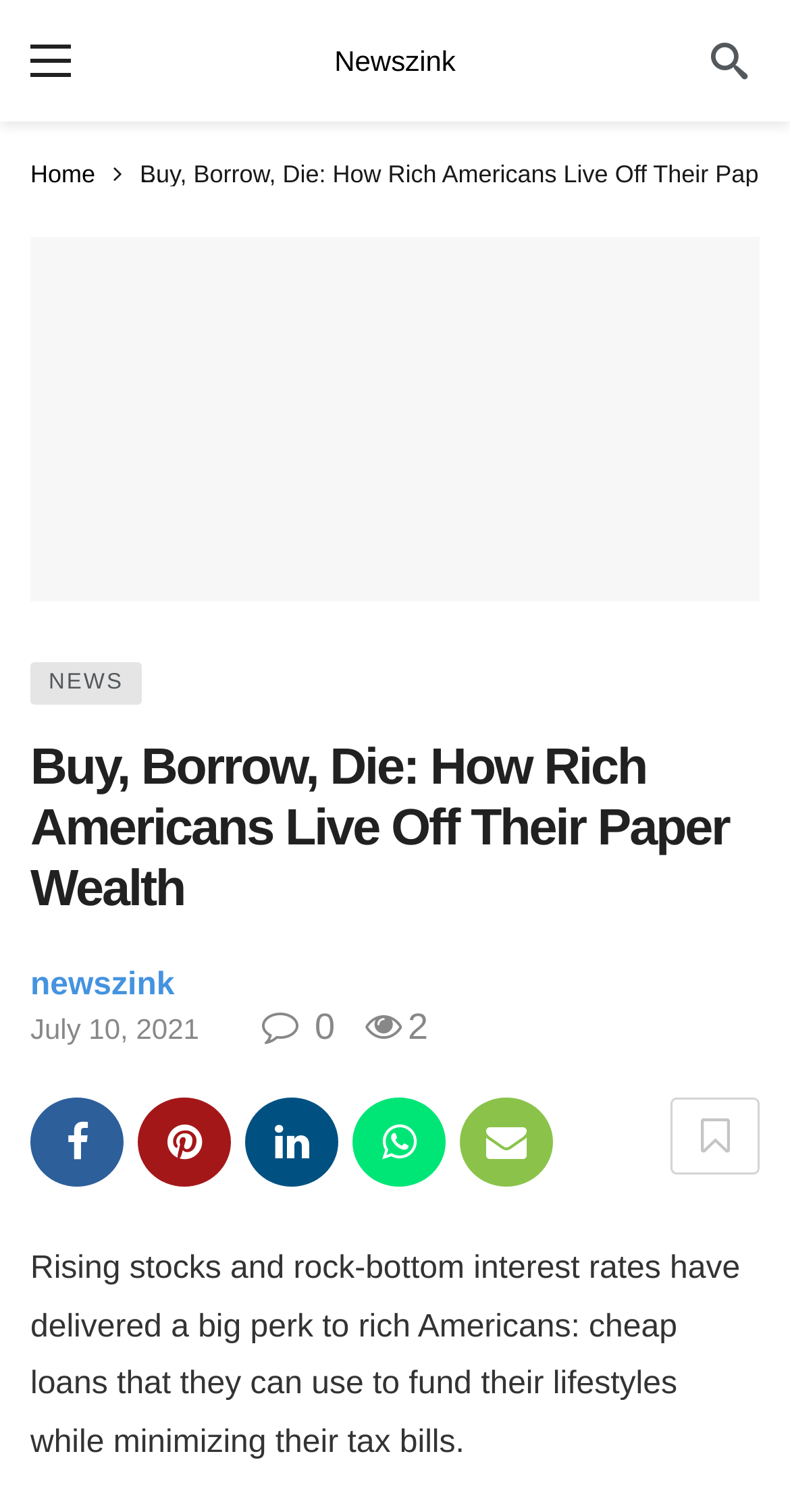Locate the bounding box coordinates of the clickable element to fulfill the following instruction: "go to newszink". Provide the coordinates as four float numbers between 0 and 1 in the format [left, top, right, bottom].

[0.423, 0.029, 0.577, 0.051]